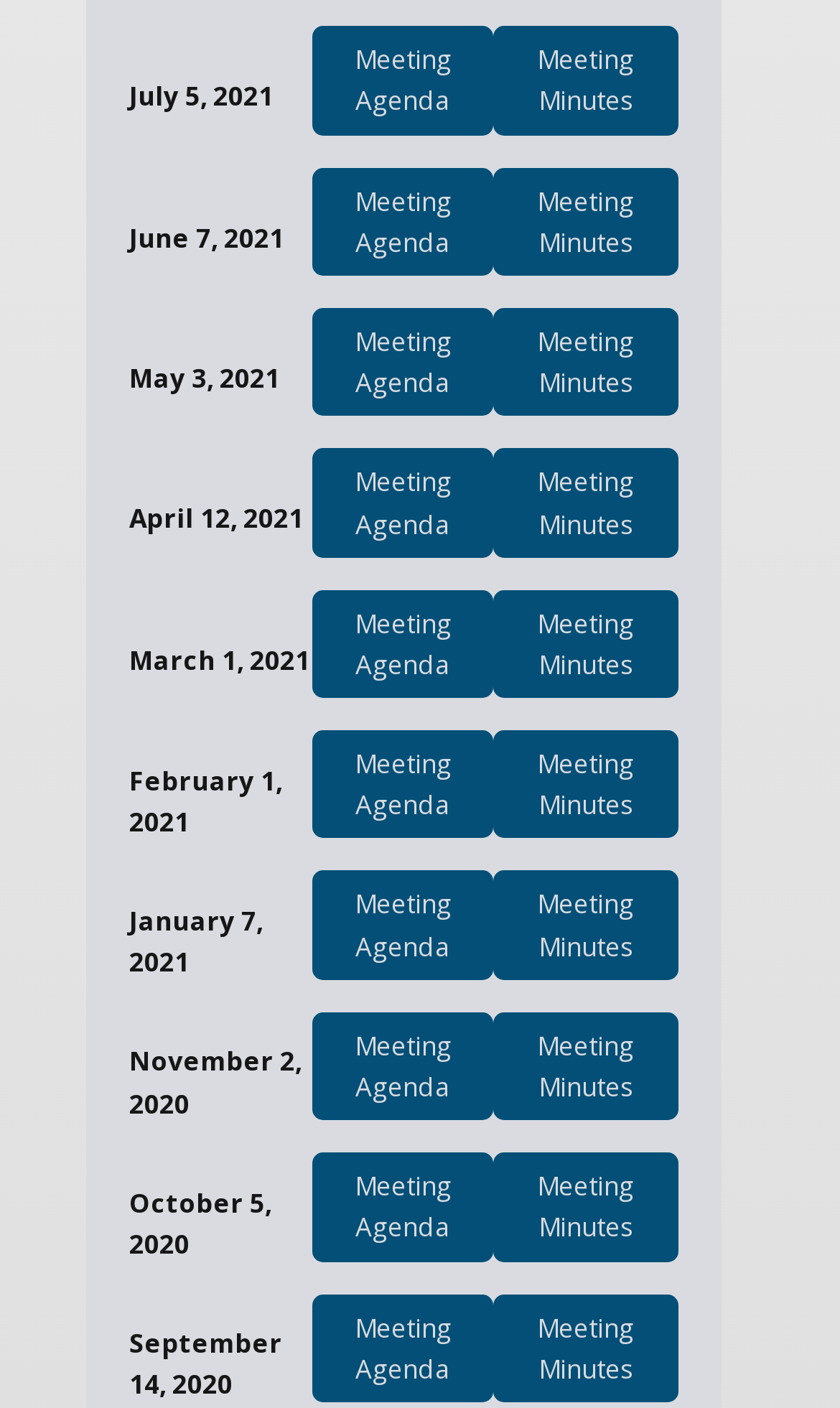Are the meeting dates in chronological order?
Based on the screenshot, give a detailed explanation to answer the question.

I examined the list of meeting dates and found that they are in reverse chronological order, with the most recent date at the top and the earliest date at the bottom.